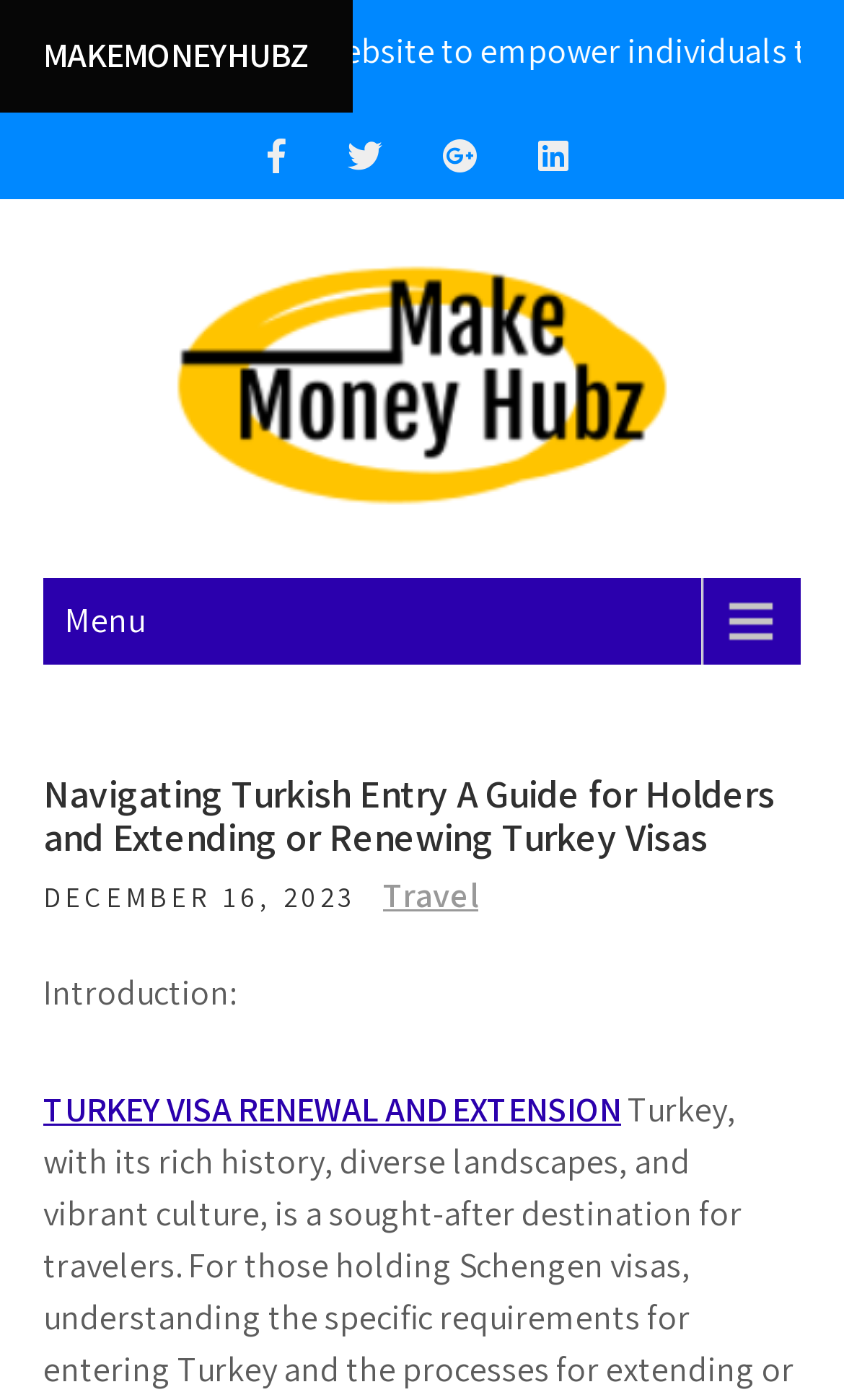Provide a comprehensive description of the webpage.

The webpage appears to be a travel guide focused on Turkey visa renewal and extension. At the top left of the page, there is a logo with the text "MAKEMONEYHUBZ" and a series of social media icons. Below the logo, there is a navigation menu with the option "Menu" and a link to the website's homepage, "Make Money Hubz".

The main content of the page is headed by a title "Navigating Turkish Entry A Guide for Holders and Extending or Renewing Turkey Visas" which is centered at the top of the page. Below the title, there is a date "DECEMBER 16, 2023" and a category label "Travel".

The main article begins with an introduction, followed by a link to "TURKEY VISA RENEWAL AND EXTENSION" which is likely the main topic of the article. The article is divided into sections, with headings and paragraphs of text that provide information on the topic. There are no images on the page apart from the logo.